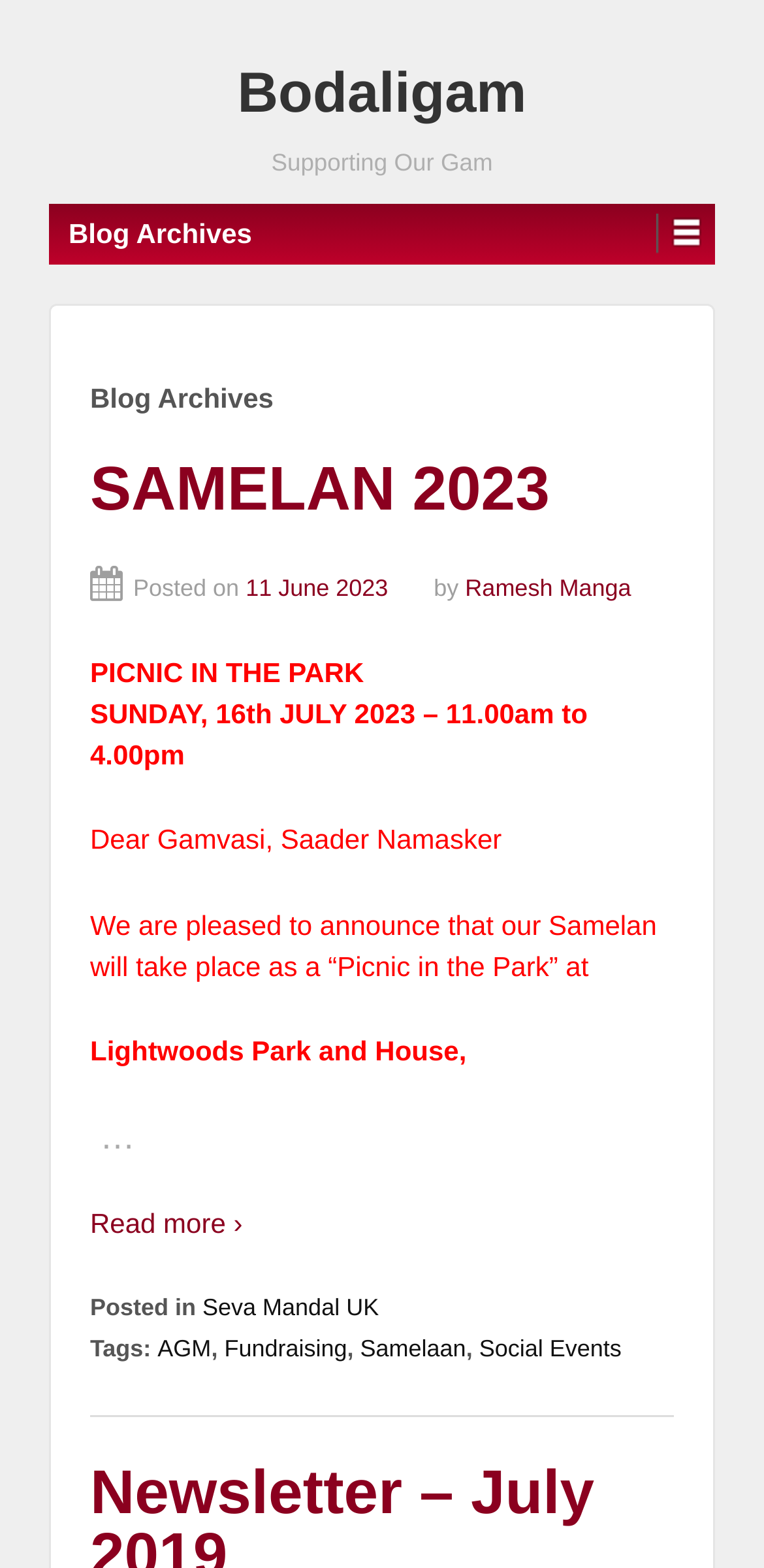Using the description "Bodaligam", predict the bounding box of the relevant HTML element.

[0.311, 0.04, 0.689, 0.08]